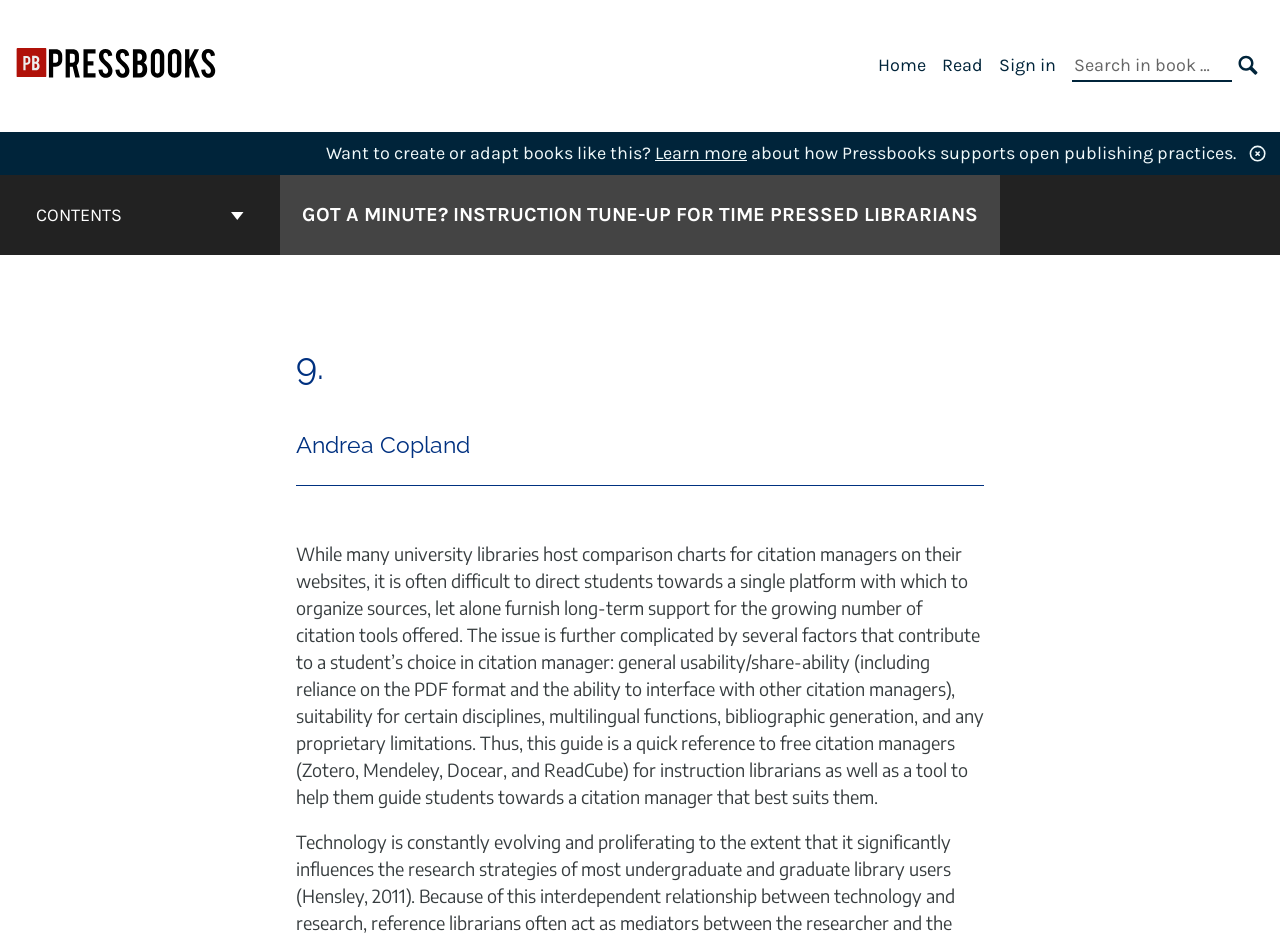Determine the bounding box coordinates for the UI element with the following description: "Home". The coordinates should be four float numbers between 0 and 1, represented as [left, top, right, bottom].

[0.686, 0.057, 0.723, 0.081]